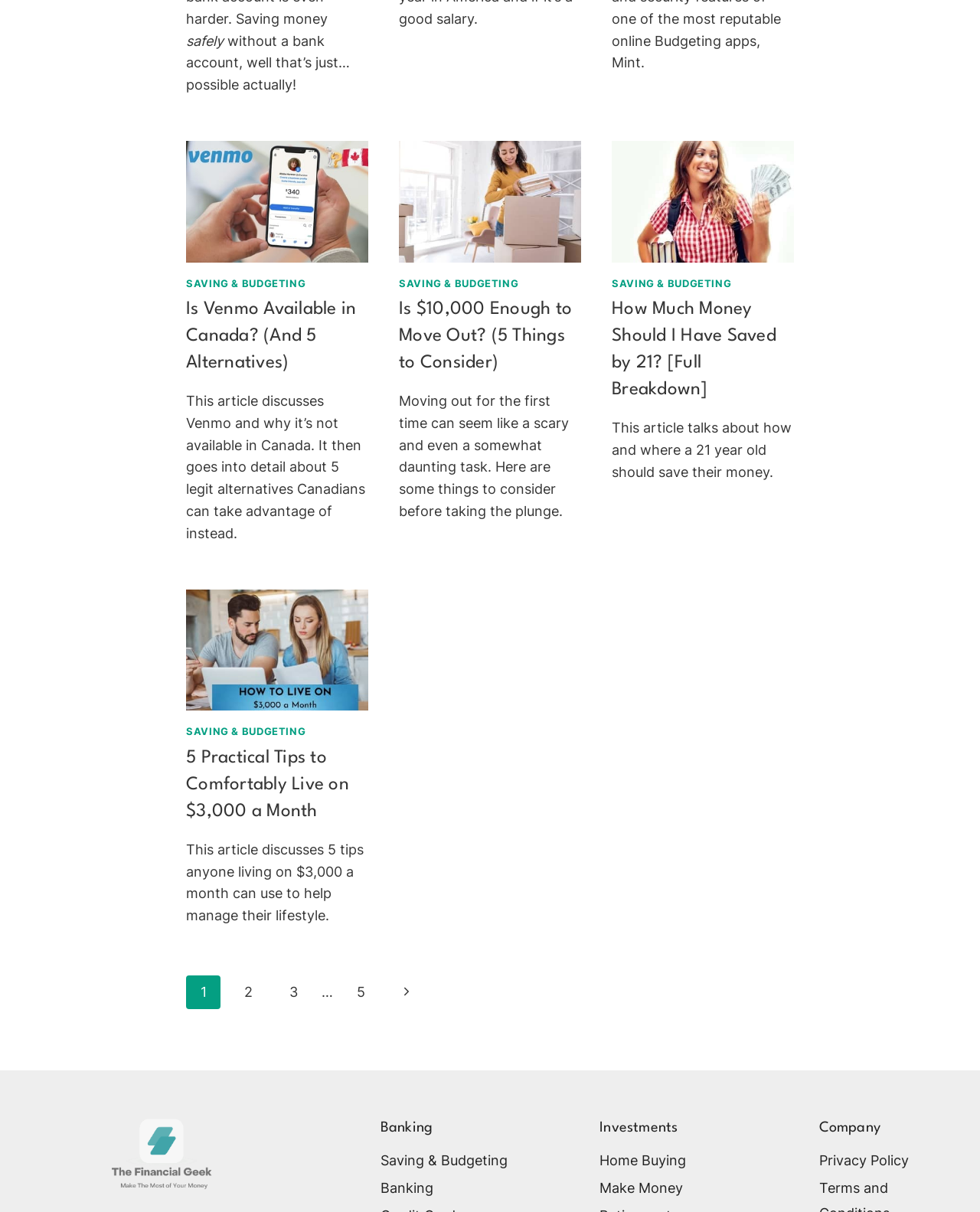Show me the bounding box coordinates of the clickable region to achieve the task as per the instruction: "Read the article about Venmo availability in Canada".

[0.19, 0.116, 0.376, 0.216]